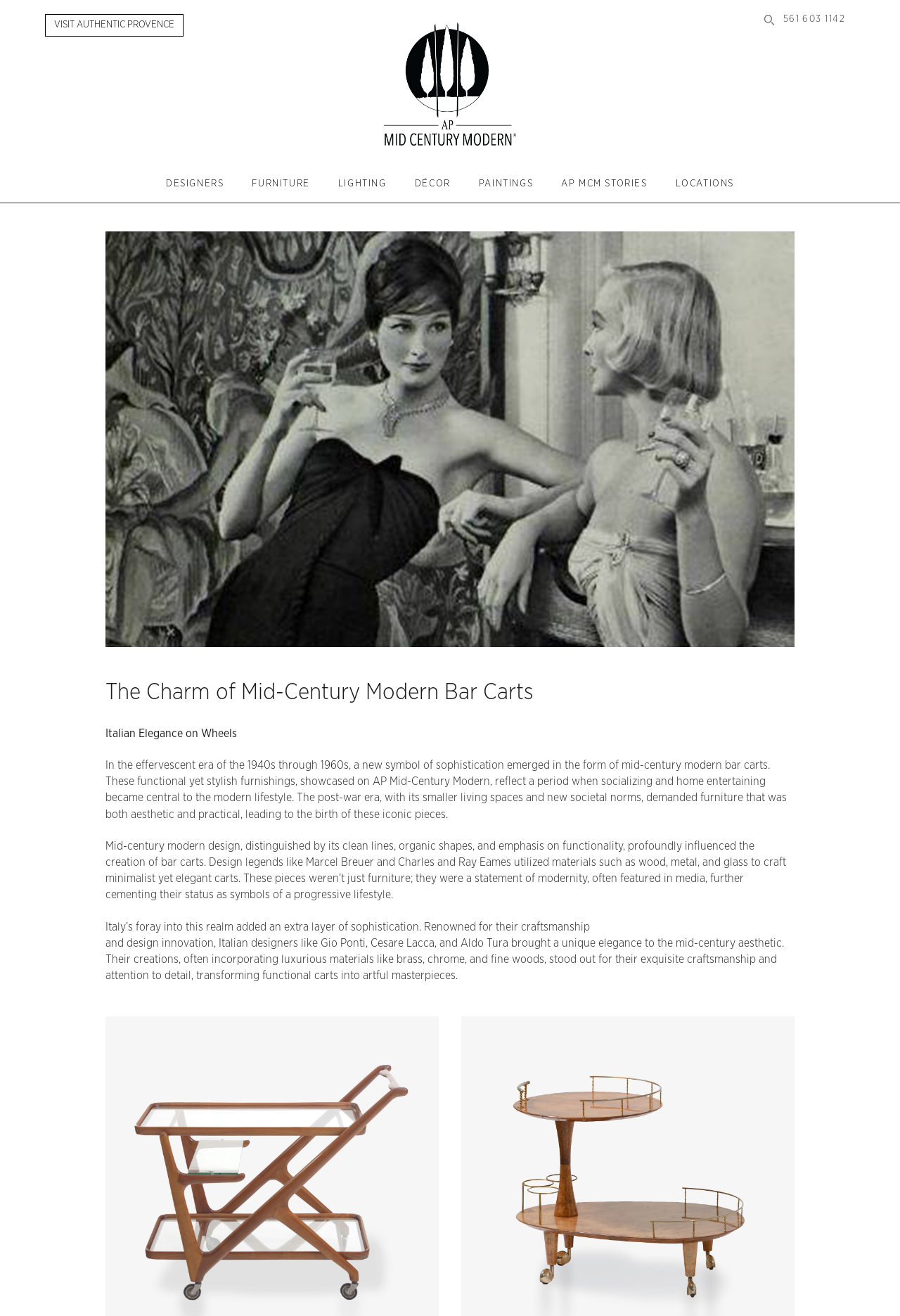What era is mentioned in the text?
Please provide a comprehensive answer based on the visual information in the image.

The text mentions 'the effervescent era of the 1940s through 1960s' as the time period when mid-century modern bar carts emerged as a symbol of sophistication.